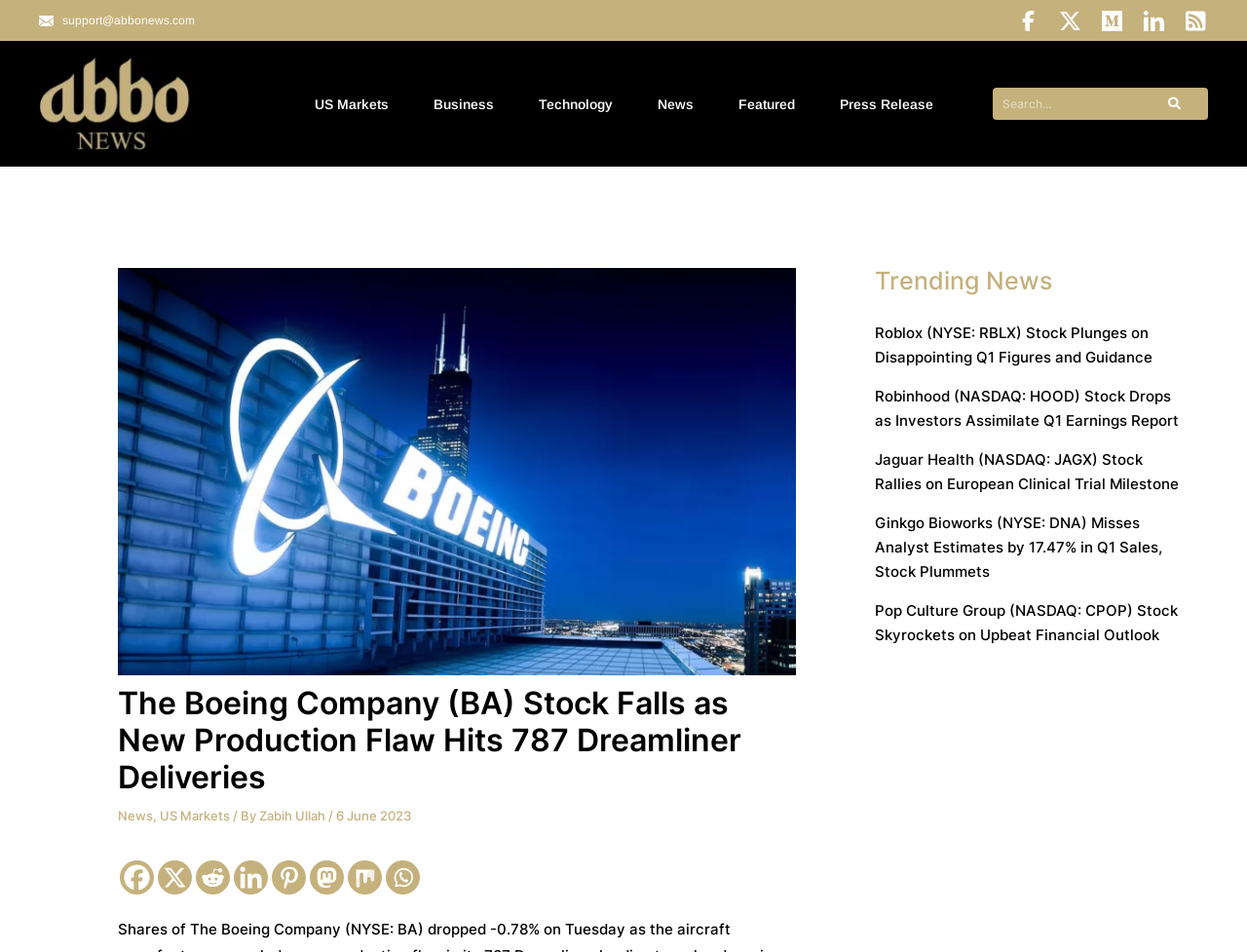From the element description: "Go To Store", extract the bounding box coordinates of the UI element. The coordinates should be expressed as four float numbers between 0 and 1, in the order [left, top, right, bottom].

None